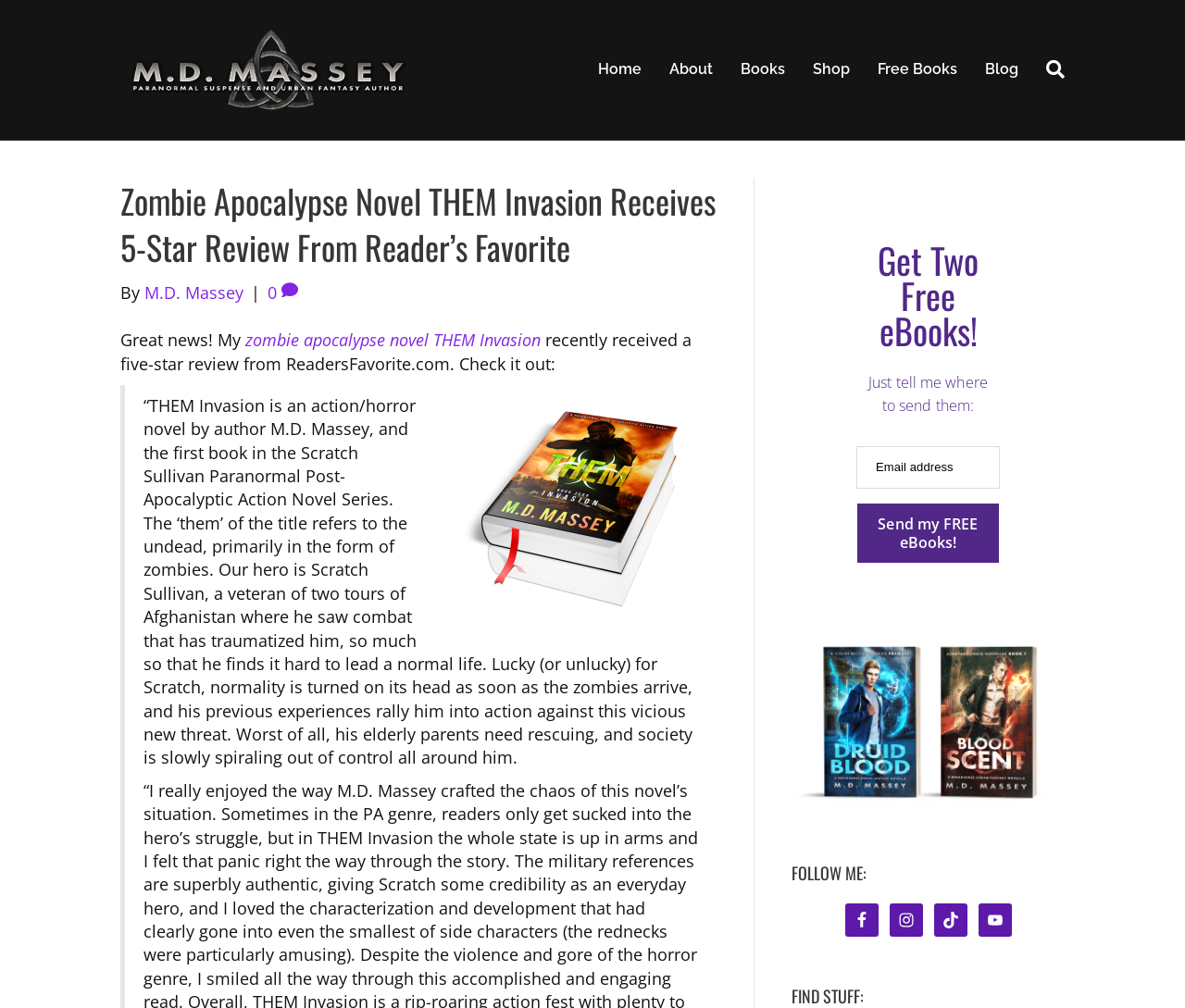What is the bounding box coordinate of the image of the zombie apocalypse novel?
Answer briefly with a single word or phrase based on the image.

[0.37, 0.386, 0.605, 0.61]